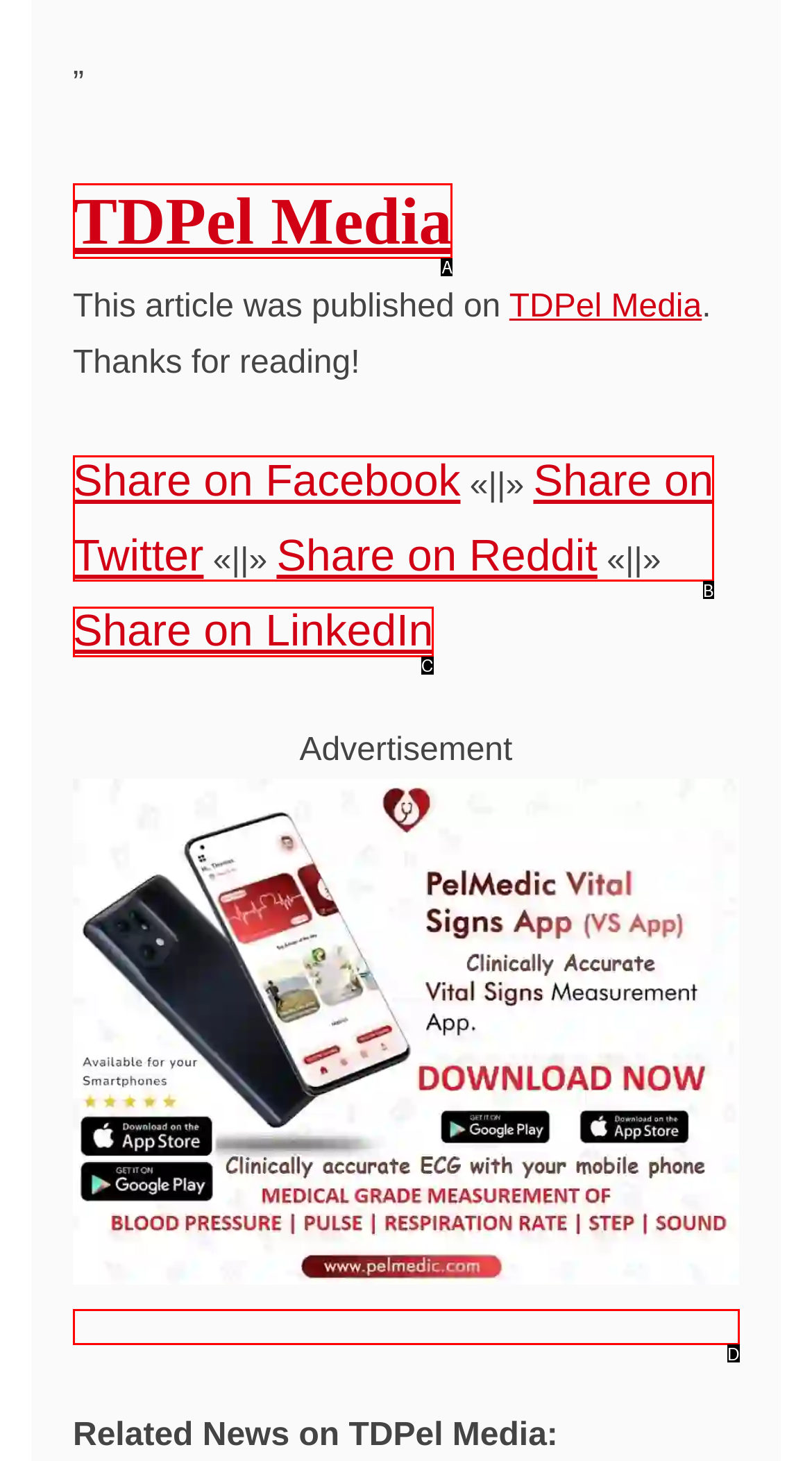Point out the option that aligns with the description: Share on Twitter
Provide the letter of the corresponding choice directly.

B